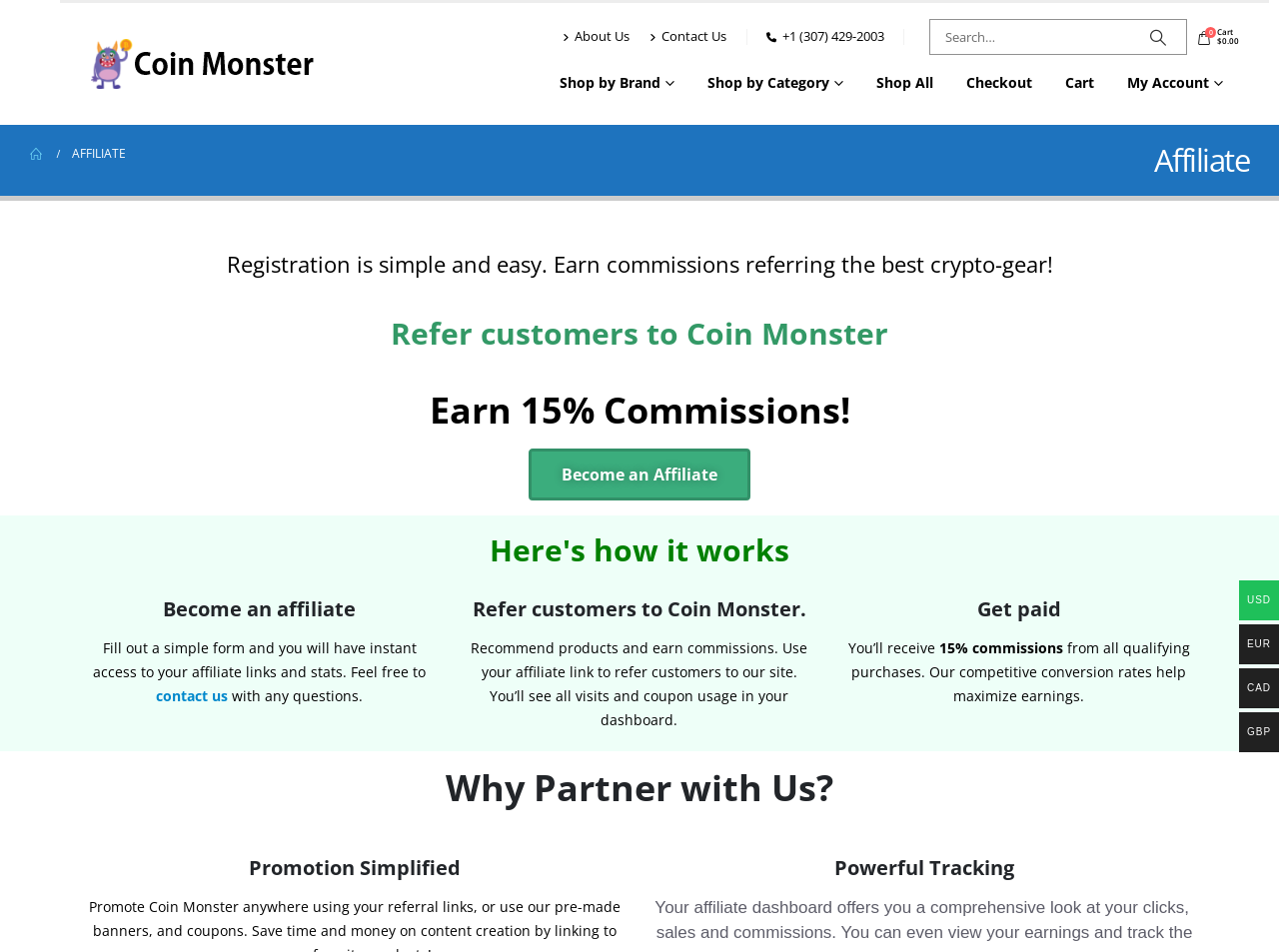What is the commission rate mentioned on the webpage?
Use the image to answer the question with a single word or phrase.

15%